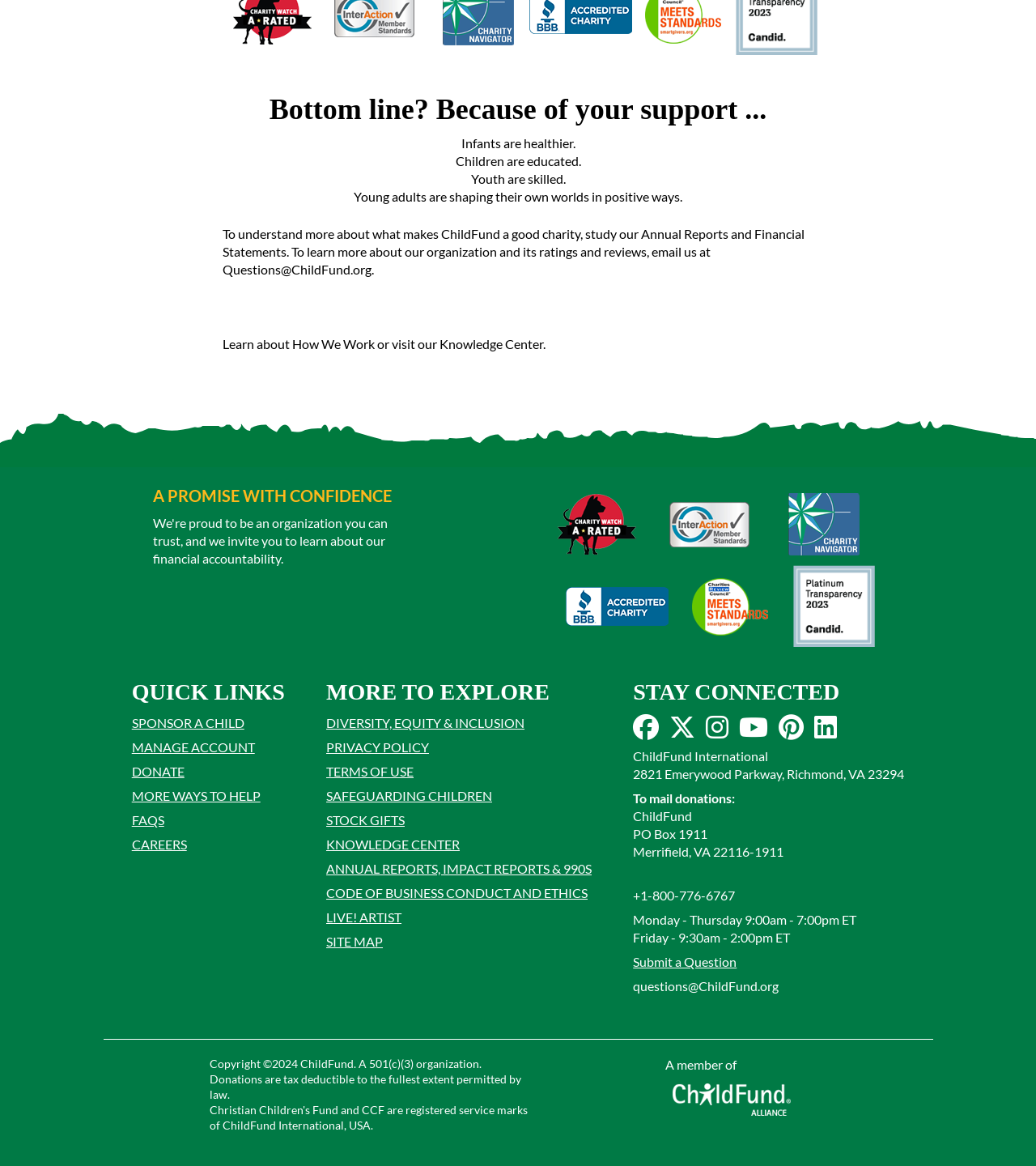Find the bounding box coordinates of the element you need to click on to perform this action: 'Start a project'. The coordinates should be represented by four float values between 0 and 1, in the format [left, top, right, bottom].

None